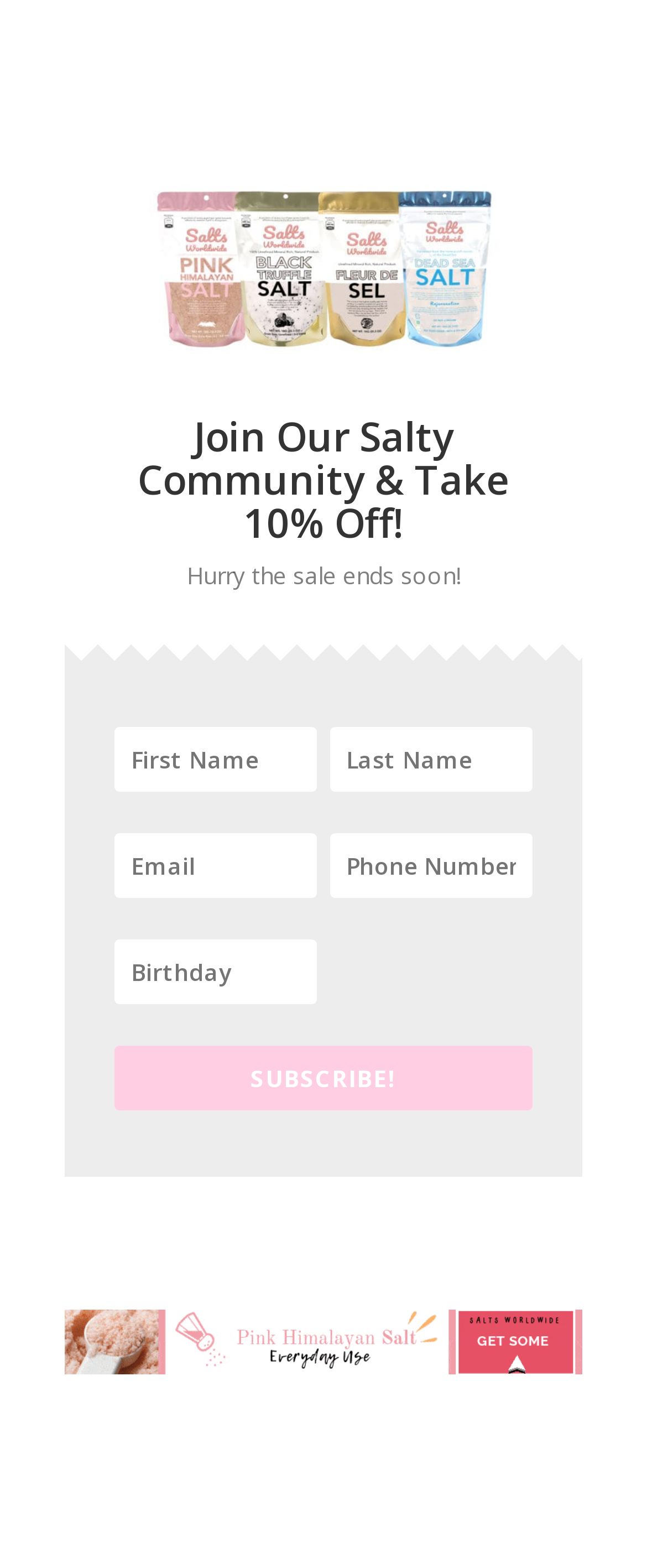Calculate the bounding box coordinates of the UI element given the description: "placeholder="First Name"".

[0.177, 0.464, 0.49, 0.505]